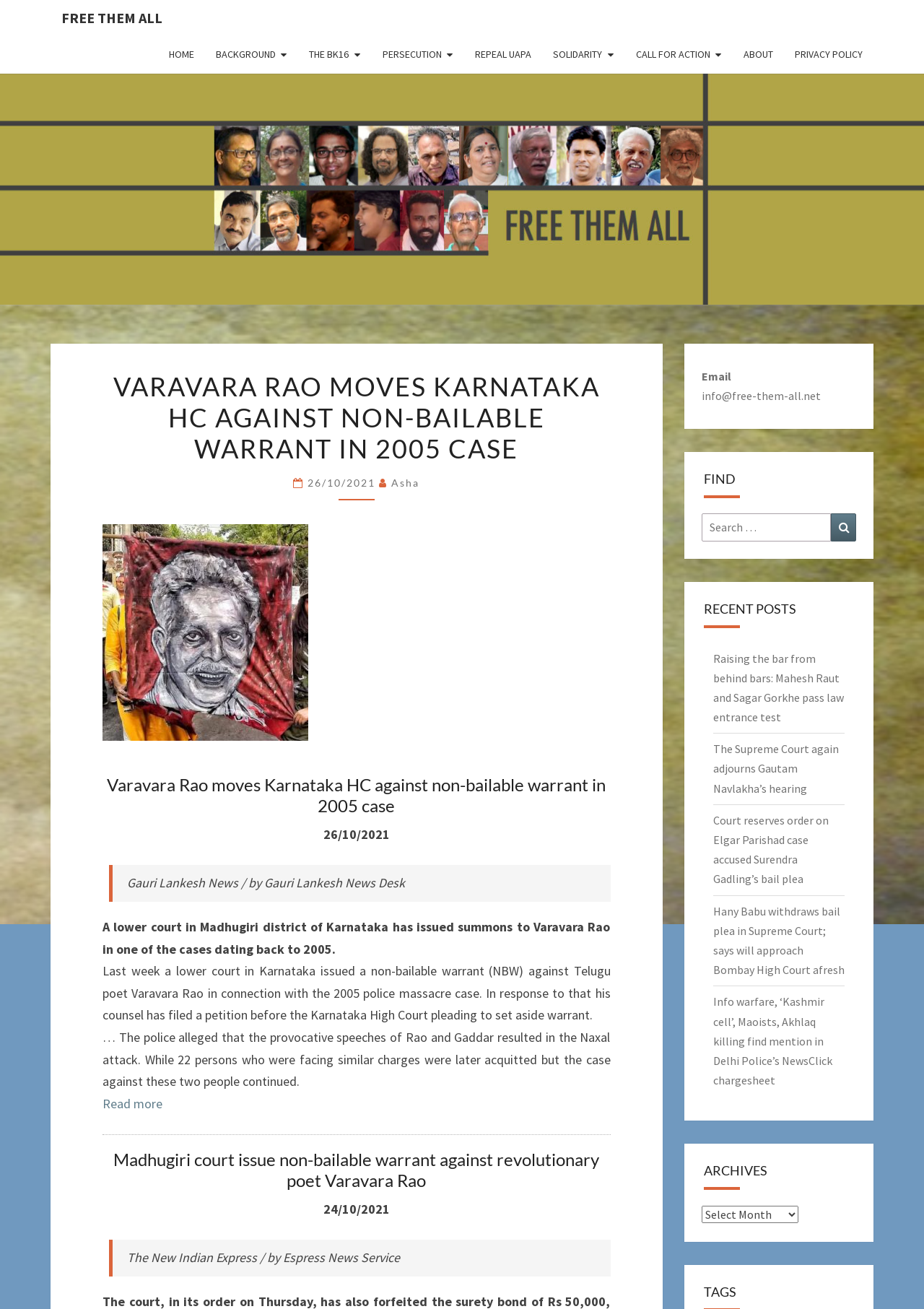Answer the question with a brief word or phrase:
What is the date of the article?

26/10/2021